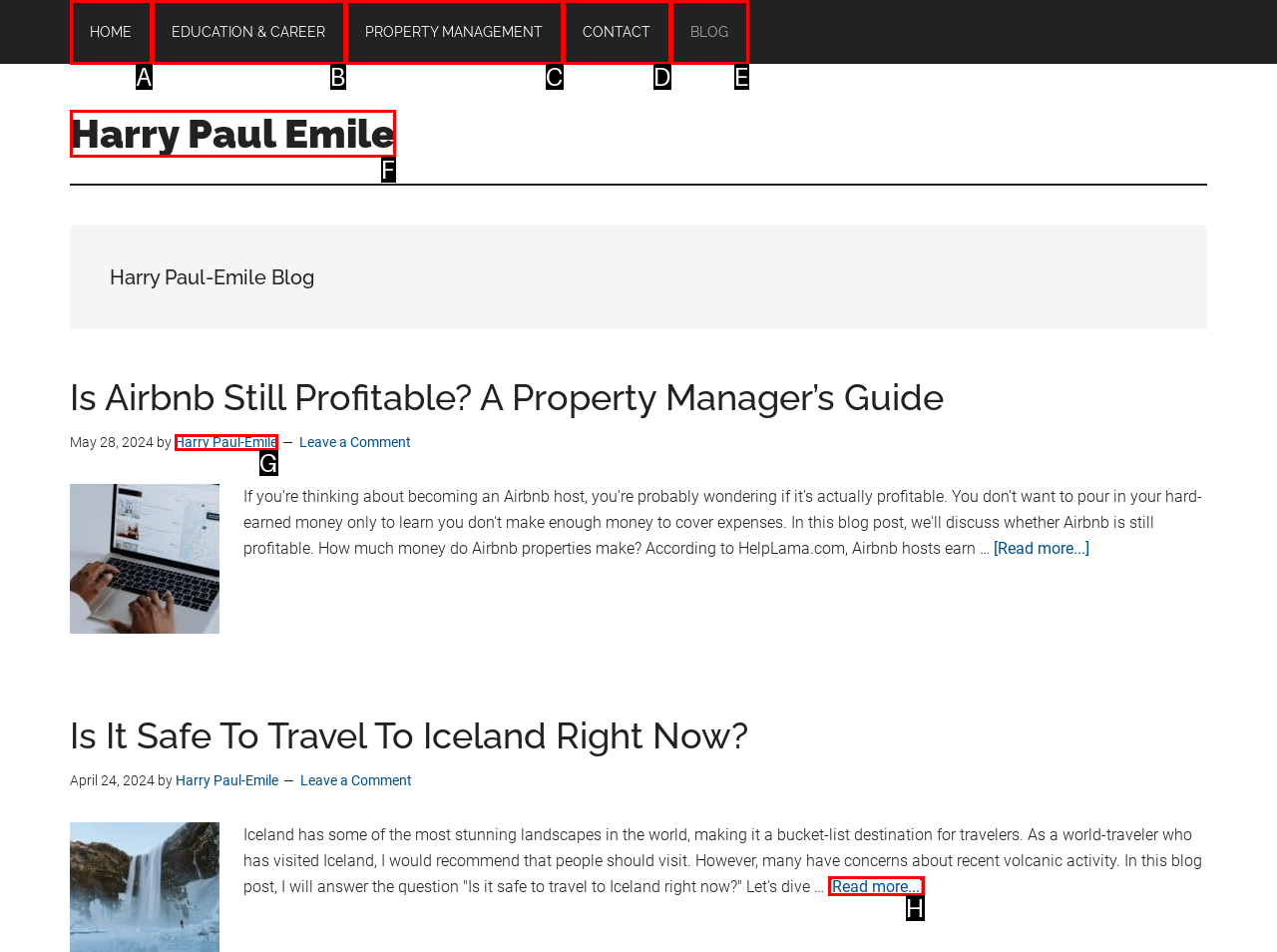From the given choices, determine which HTML element aligns with the description: Home Respond with the letter of the appropriate option.

A